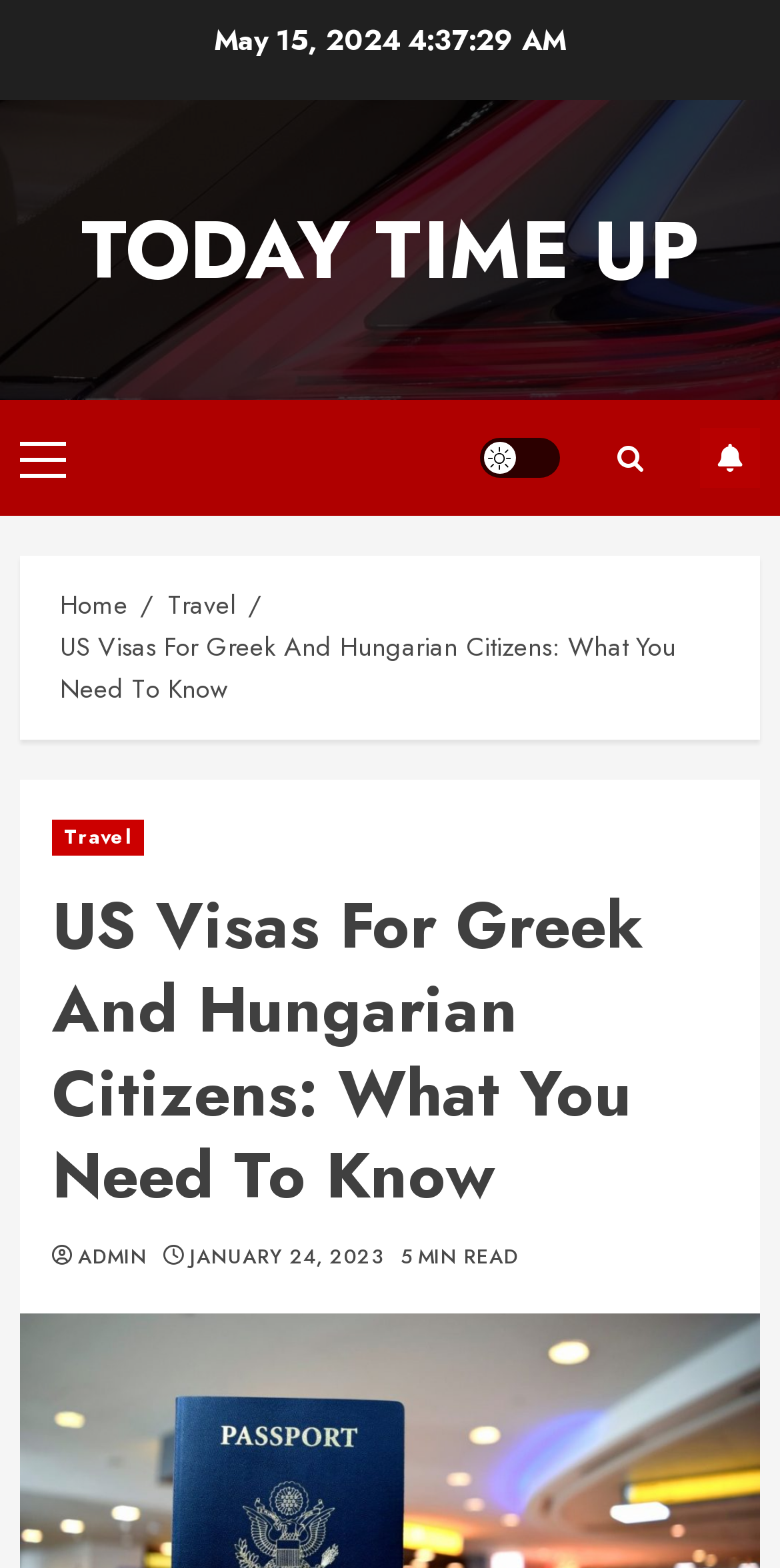Please examine the image and provide a detailed answer to the question: How many links are in the primary menu?

I found the primary menu by looking at the generic element with the description 'primary-menu'. Inside this element, I found a single link element with the text 'Primary Menu', so there is only one link in the primary menu.